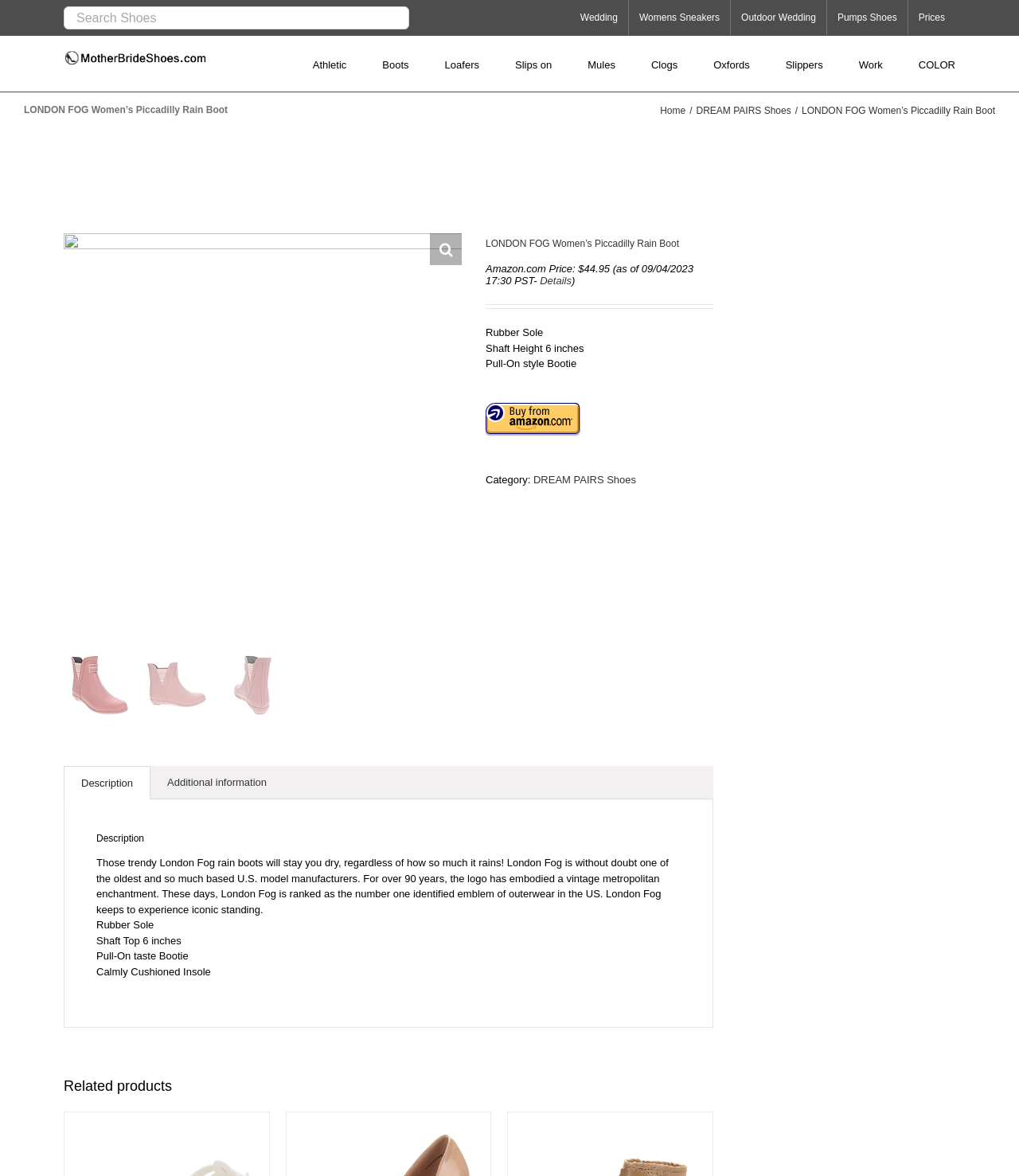Pinpoint the bounding box coordinates of the clickable element needed to complete the instruction: "Check prices". The coordinates should be provided as four float numbers between 0 and 1: [left, top, right, bottom].

[0.891, 0.0, 0.938, 0.03]